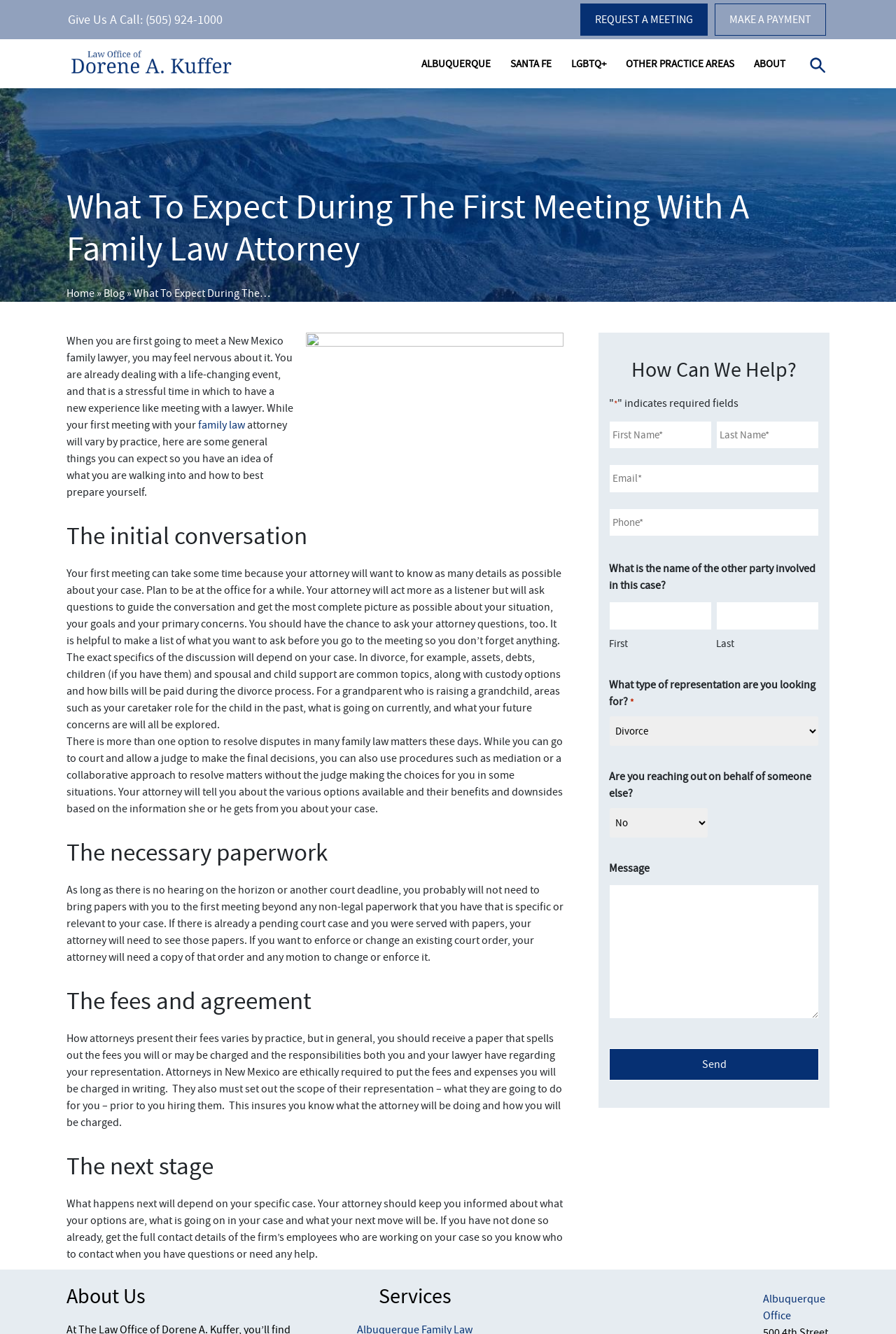Determine the bounding box coordinates of the clickable element to achieve the following action: 'Go to the blog page'. Provide the coordinates as four float values between 0 and 1, formatted as [left, top, right, bottom].

[0.841, 0.124, 0.987, 0.142]